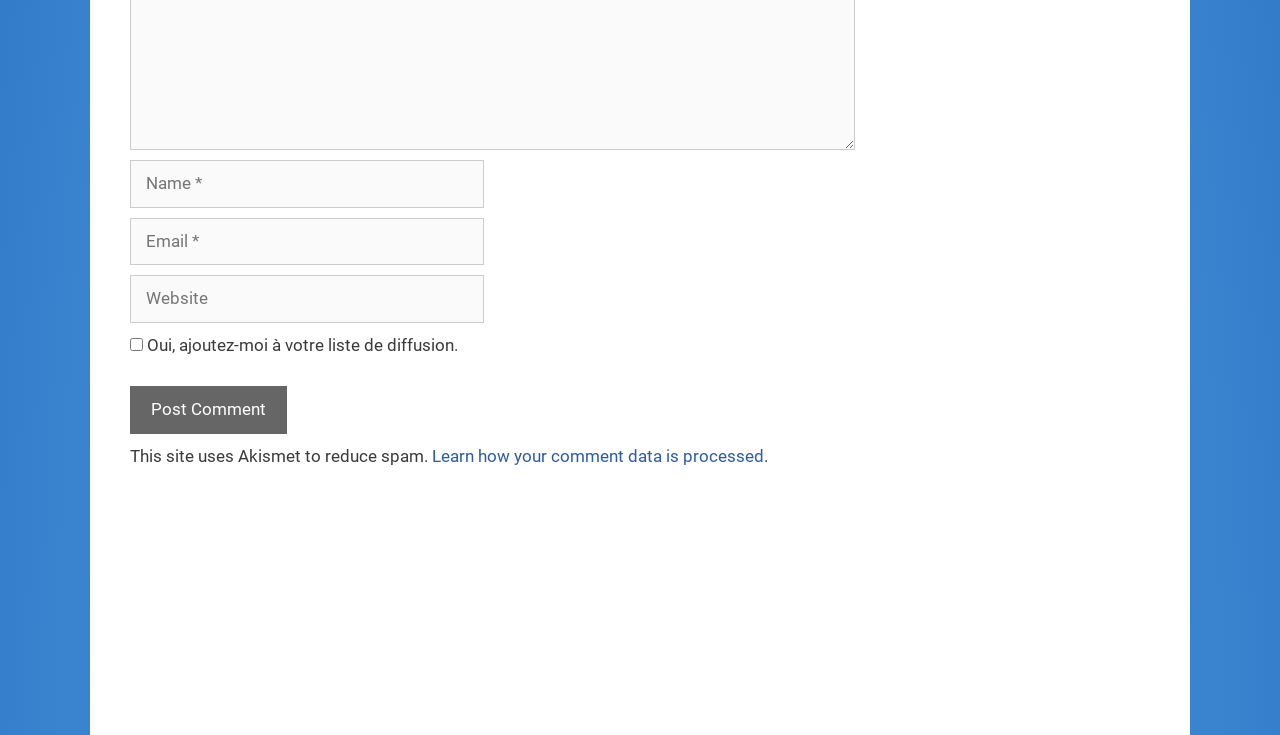Based on the element description, predict the bounding box coordinates (top-left x, top-left y, bottom-right x, bottom-right y) for the UI element in the screenshot: parent_node: Comment name="email" placeholder="Email *"

[0.102, 0.296, 0.378, 0.361]